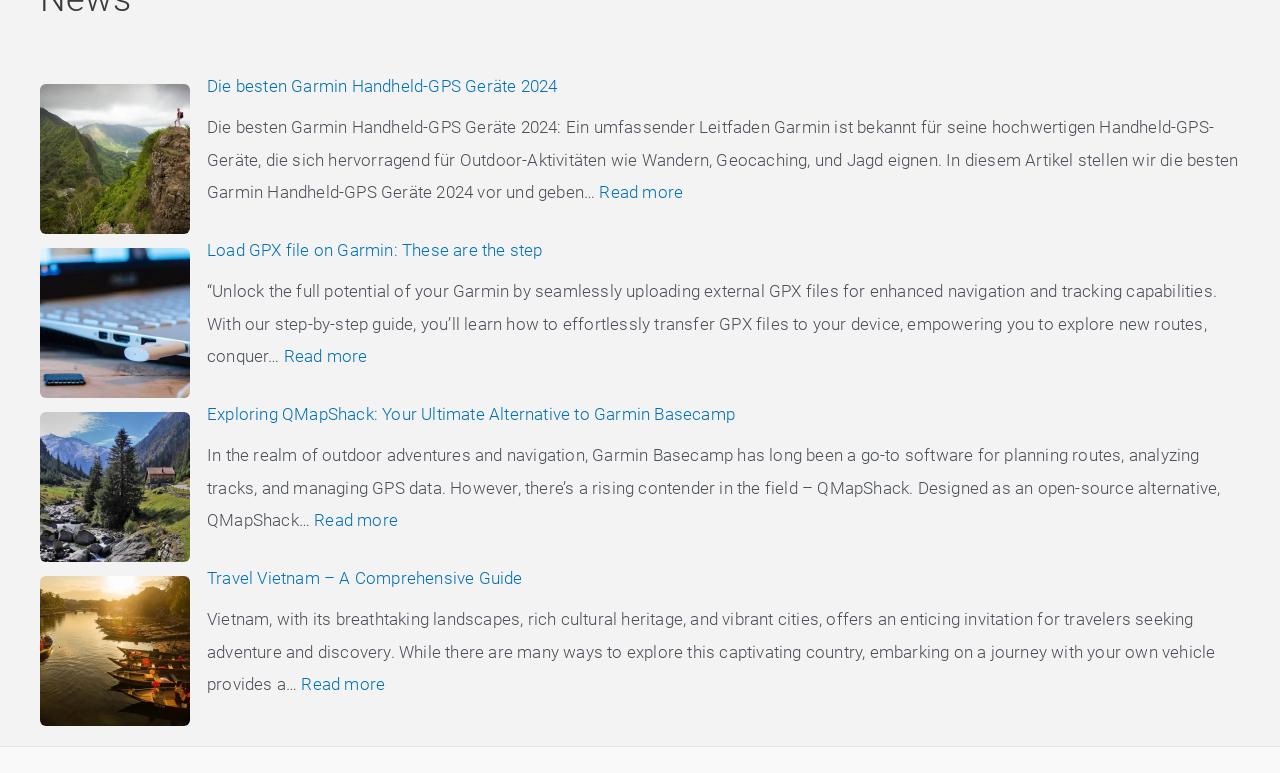What is the purpose of the 'Load GPX file on Garmin' article?
Offer a detailed and exhaustive answer to the question.

According to the static text element associated with the 'Load GPX file on Garmin' link, the article aims to provide a step-by-step guide on how to upload external GPX files to a Garmin device, enabling users to explore new routes and enhance their navigation and tracking capabilities.